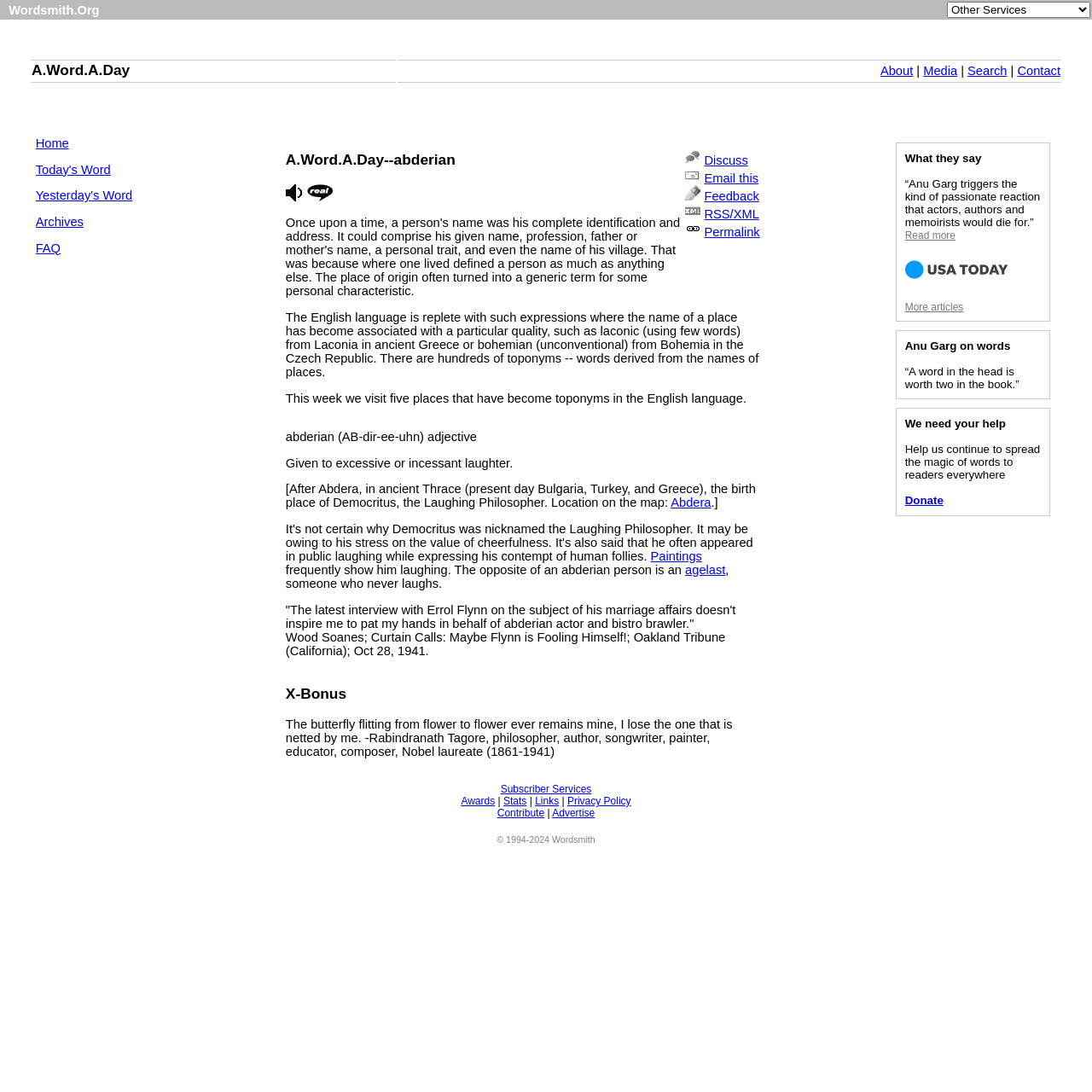Refer to the screenshot and give an in-depth answer to this question: Who is the author of the quote in the X-Bonus section?

The X-Bonus section is located at the bottom of the main content area, and it contains a quote from Rabindranath Tagore, a philosopher, author, songwriter, painter, educator, and composer, who was also a Nobel laureate.